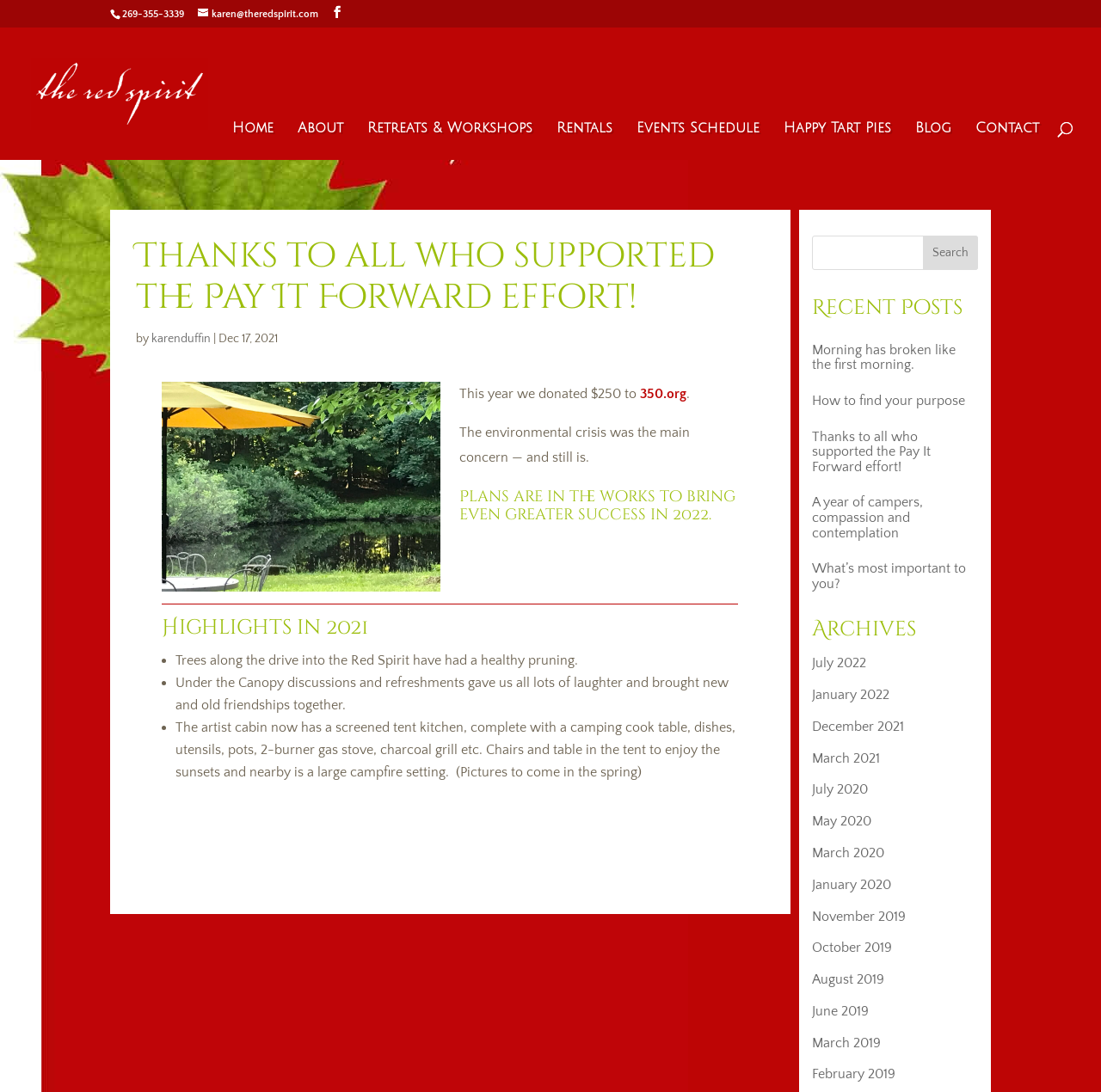Find the bounding box coordinates for the area that should be clicked to accomplish the instruction: "Search for something".

None